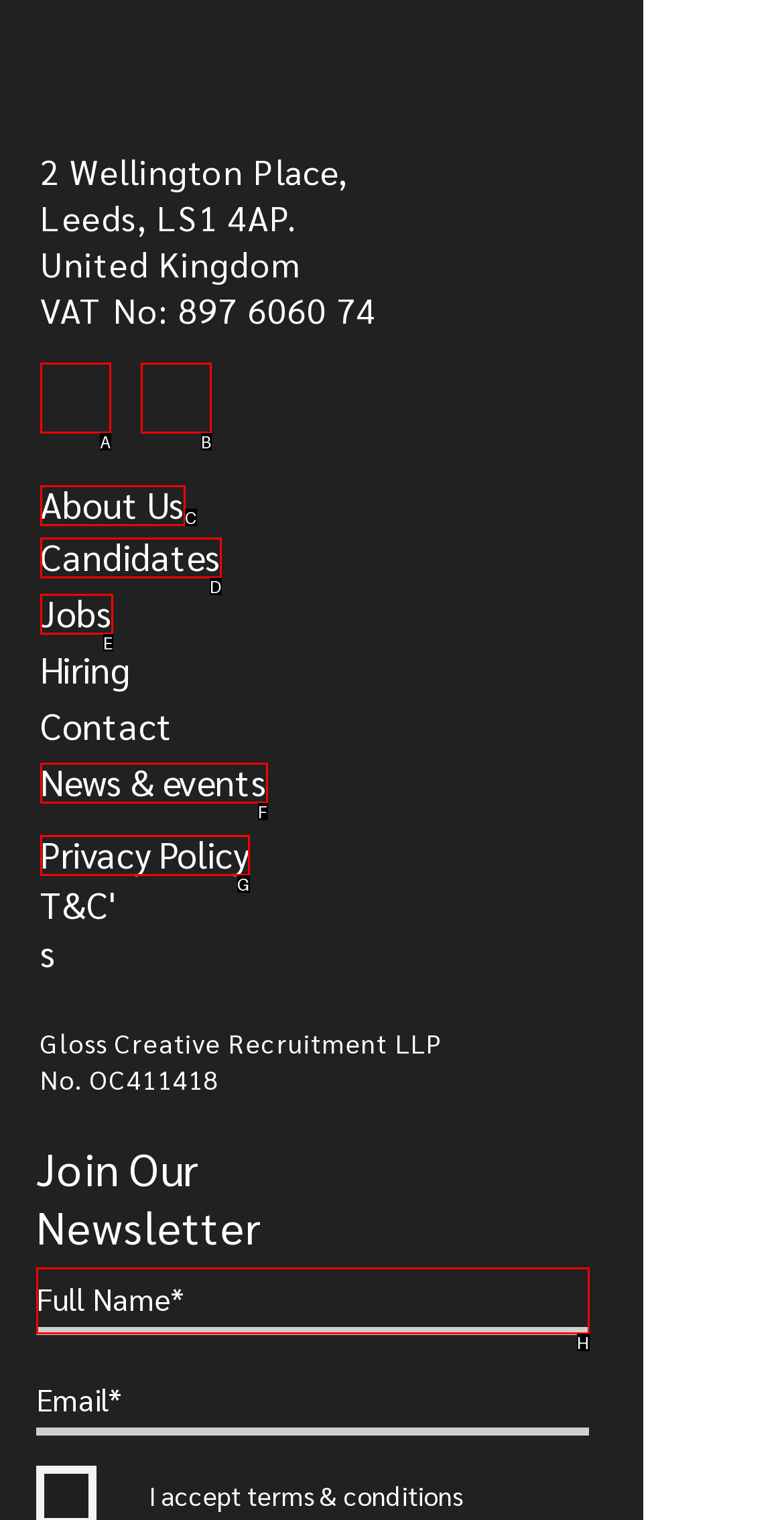Find the option that best fits the description: November 2019. Answer with the letter of the option.

None